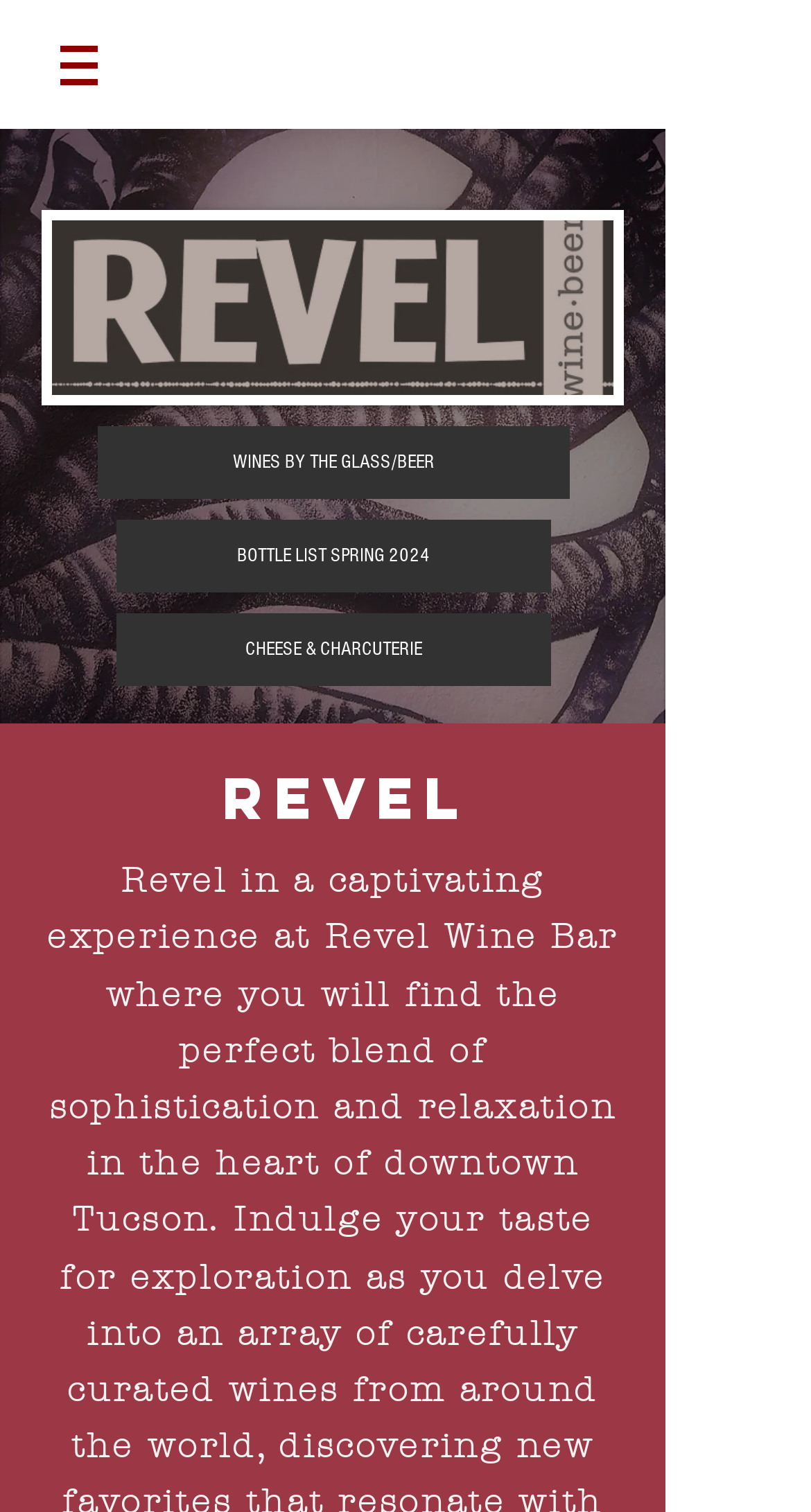Predict the bounding box coordinates of the UI element that matches this description: "BOTTLE LIST SPRING 2024". The coordinates should be in the format [left, top, right, bottom] with each value between 0 and 1.

[0.144, 0.344, 0.679, 0.392]